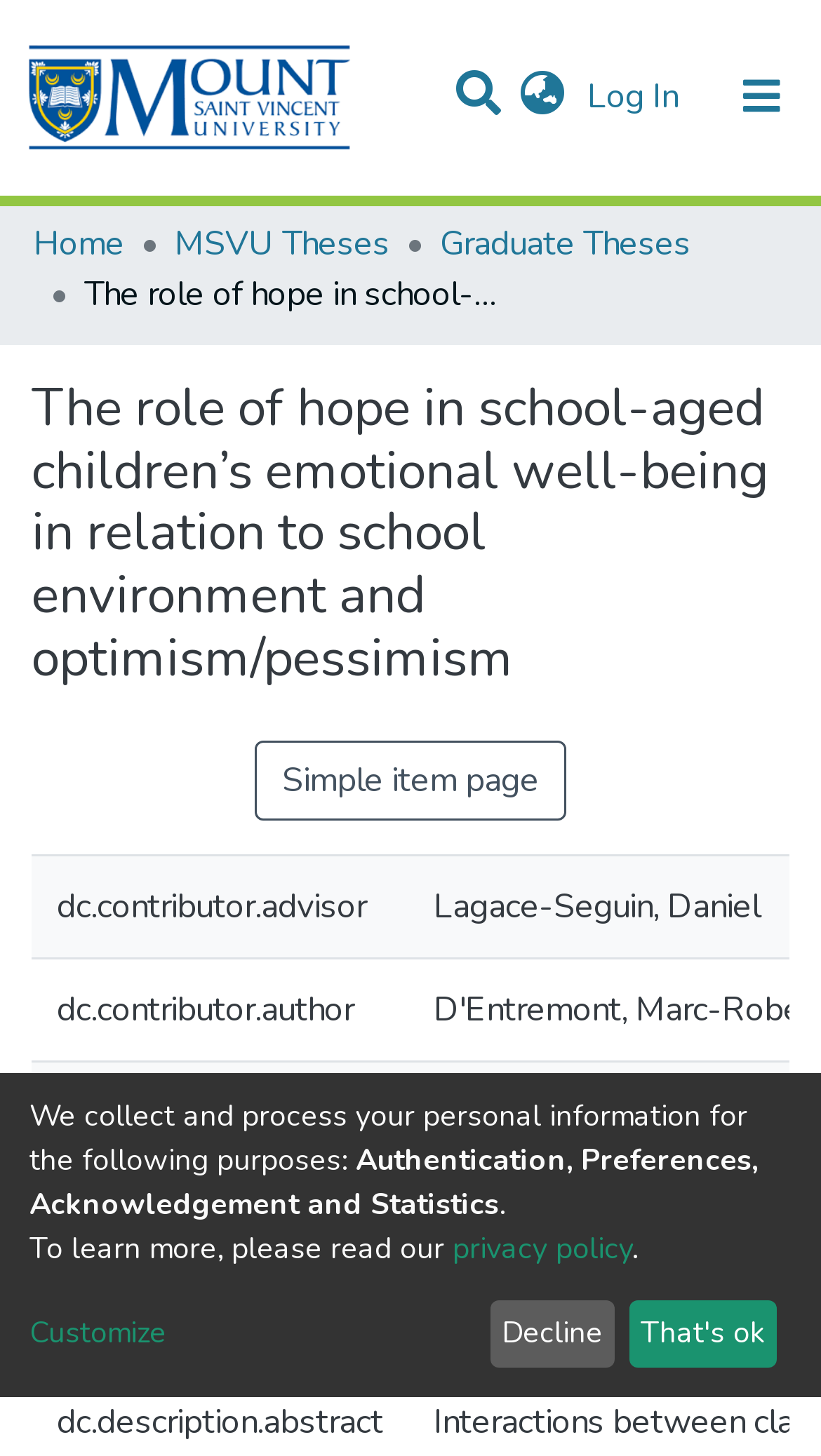Use a single word or phrase to respond to the question:
What type of theses are being discussed?

Graduate Theses